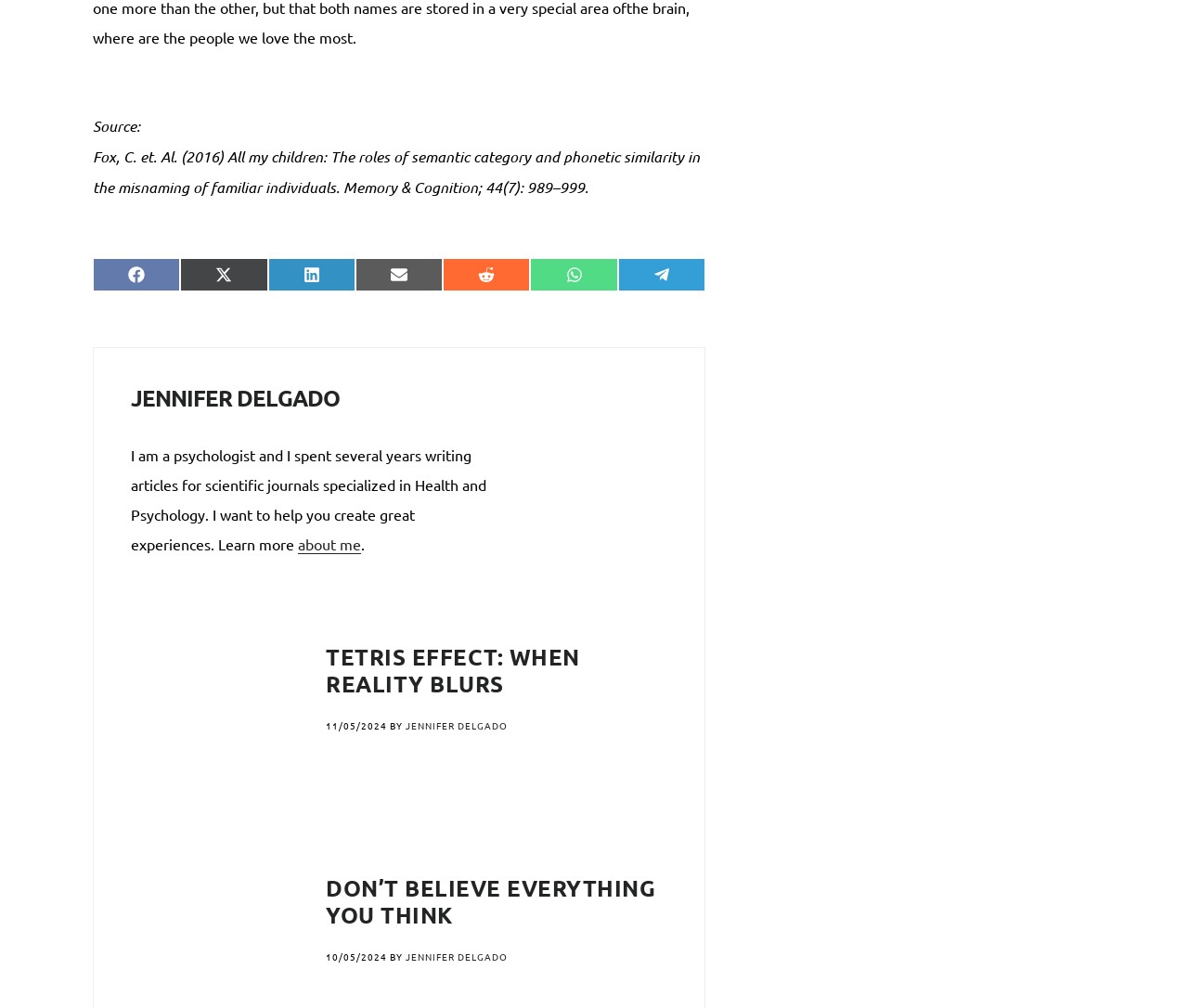How many social media platforms can you share an article on?
Please use the image to provide a one-word or short phrase answer.

7